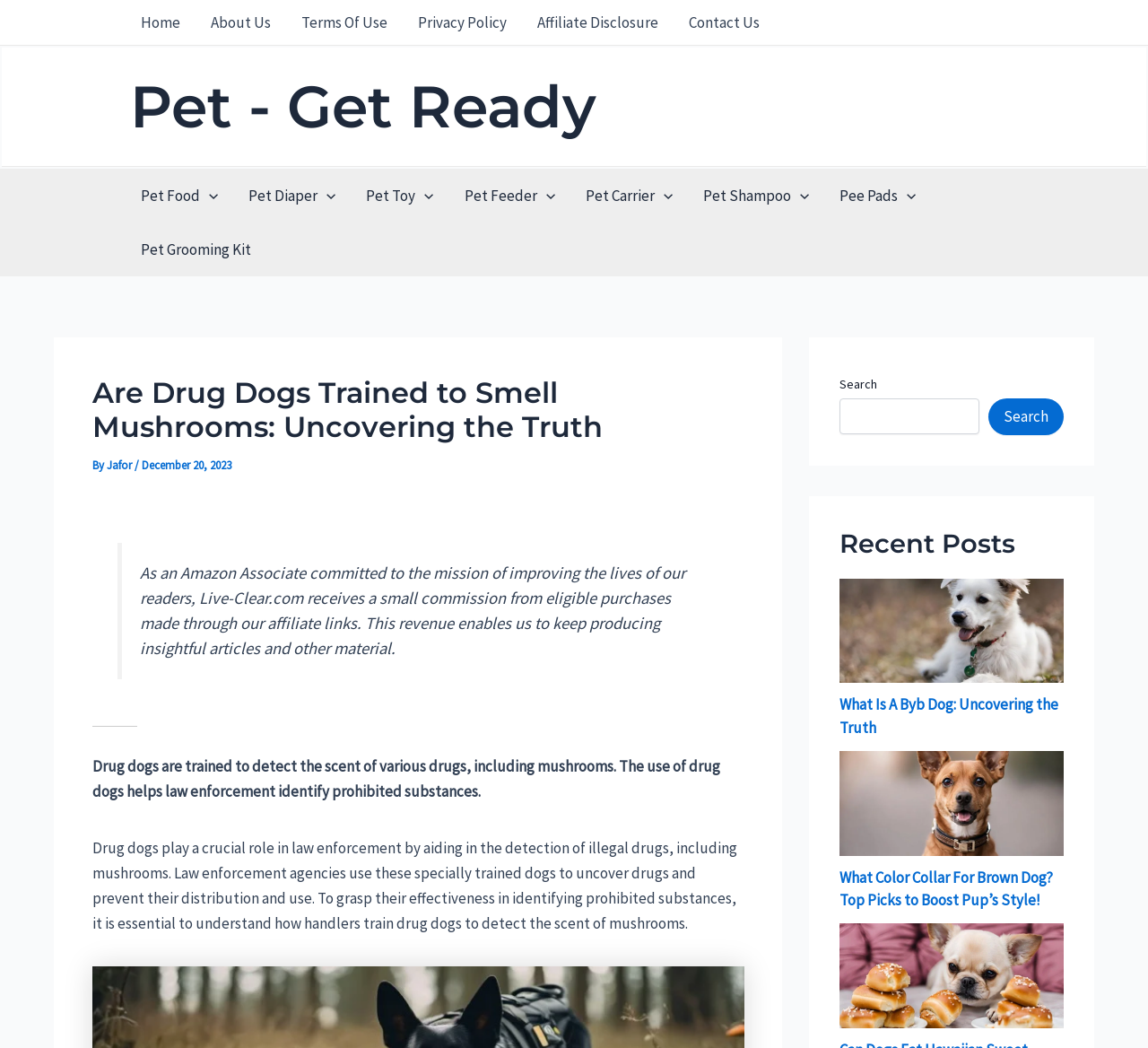Use a single word or phrase to answer the question:
What is the purpose of drug dogs?

Detect drugs